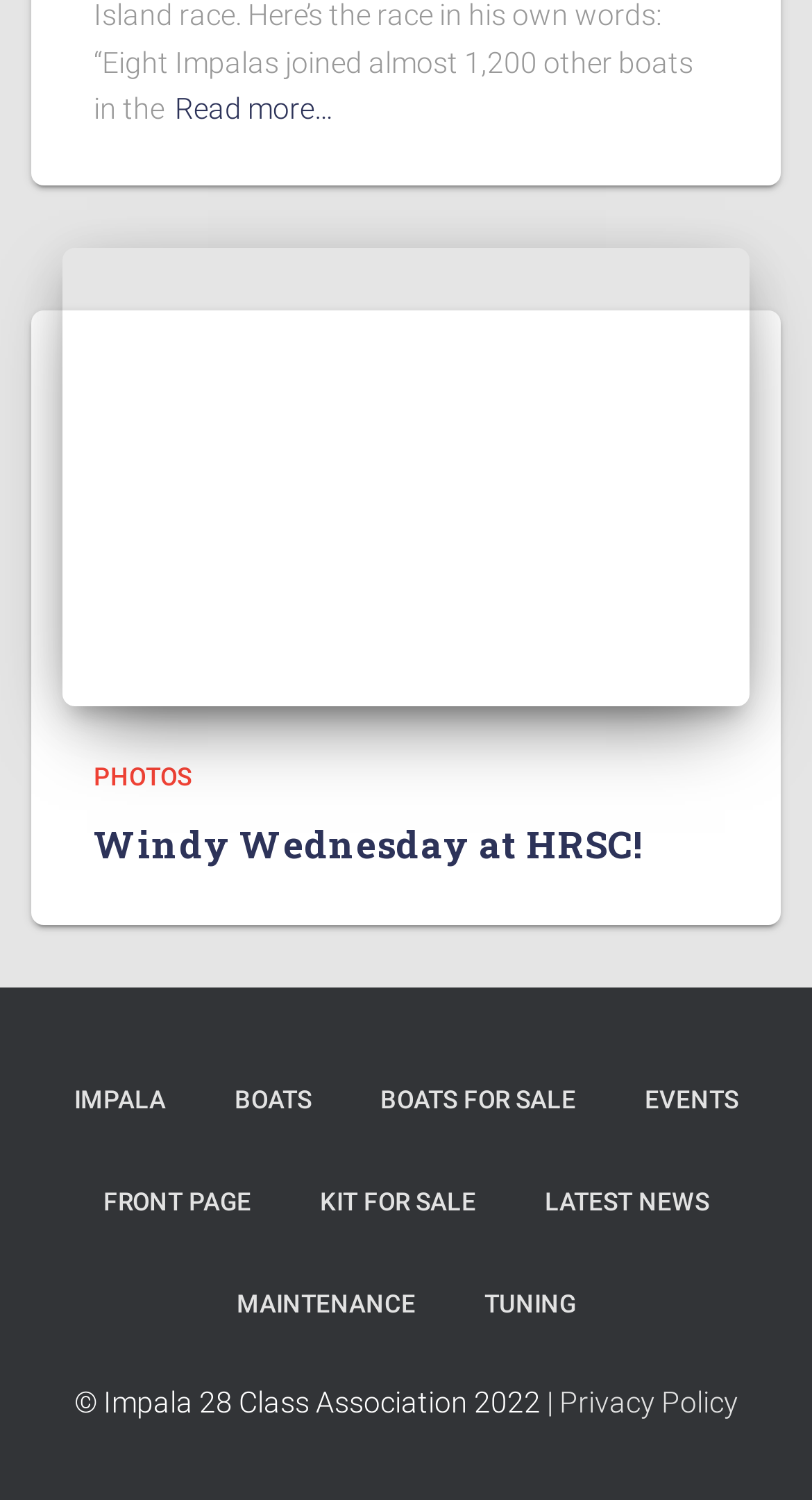Extract the bounding box coordinates of the UI element described: "Read more…". Provide the coordinates in the format [left, top, right, bottom] with values ranging from 0 to 1.

[0.215, 0.057, 0.41, 0.089]